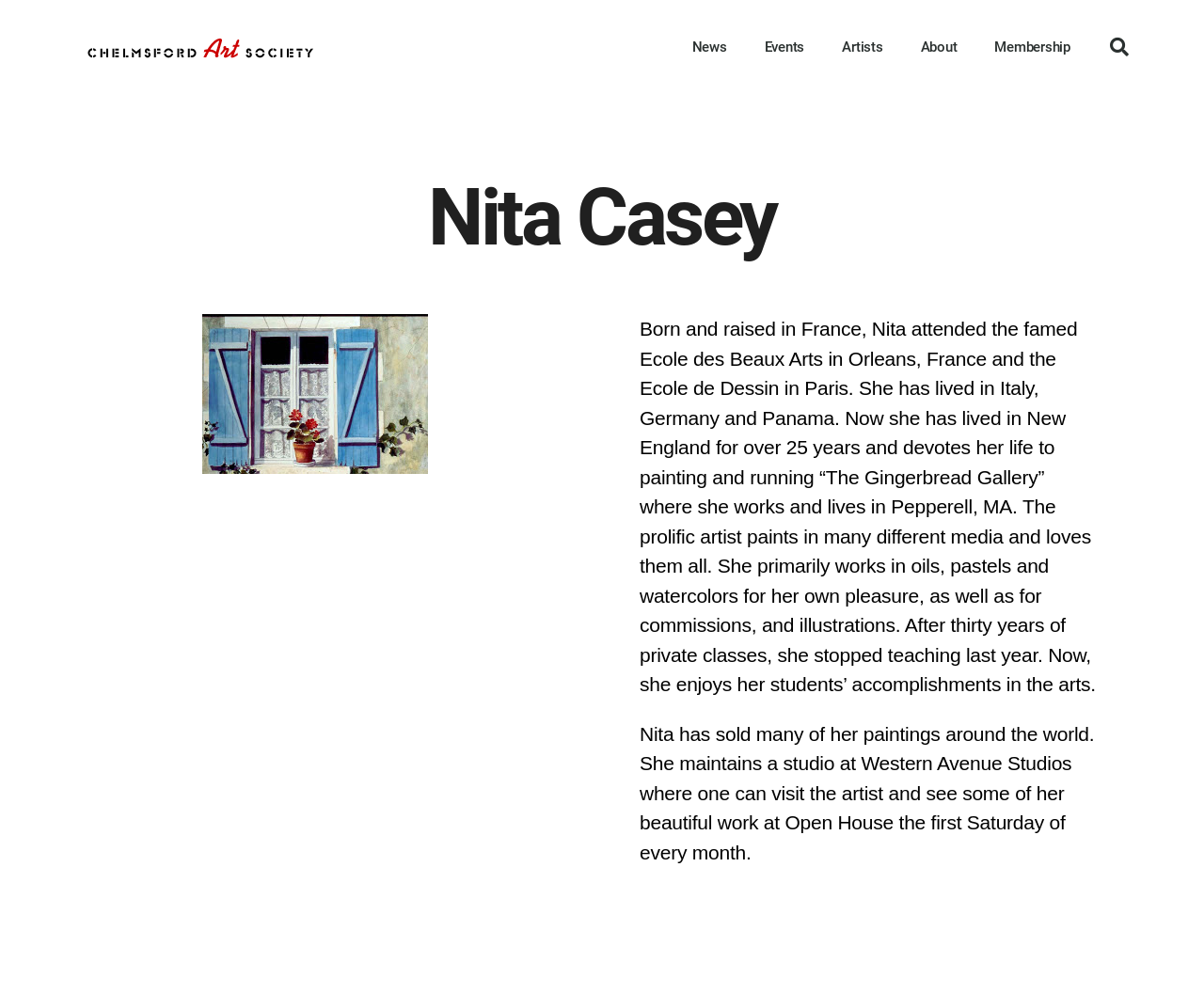What is Nita Casey's profession?
Based on the visual information, provide a detailed and comprehensive answer.

Based on the webpage, Nita Casey is described as a prolific artist who paints in many different media and loves them all. She primarily works in oils, pastels, and watercolors for her own pleasure, as well as for commissions and illustrations.